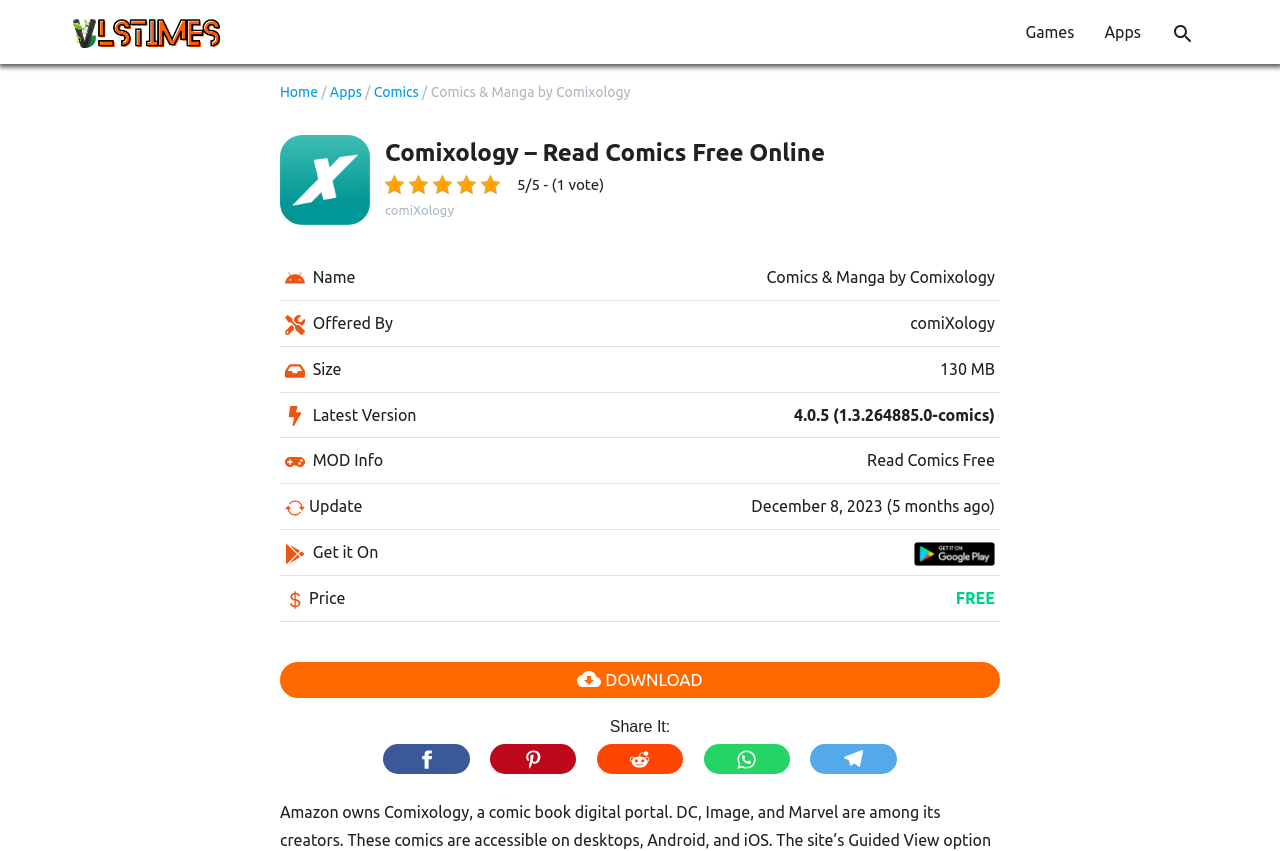Where can the comics be downloaded from?
Refer to the screenshot and answer in one word or phrase.

GooglePlay